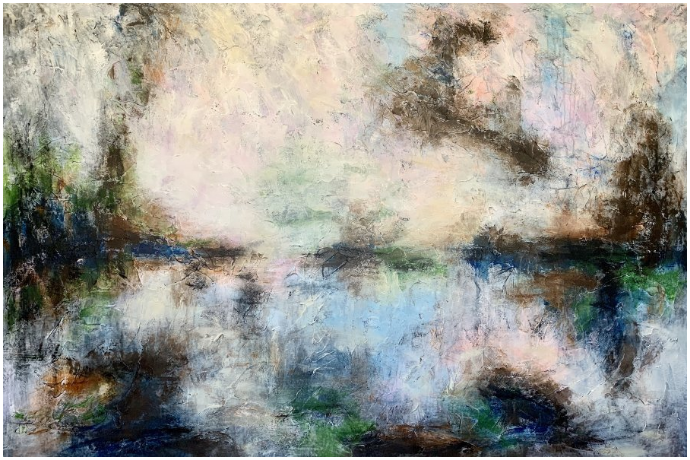Explain the scene depicted in the image, including all details.

This captivating artwork, titled "200X135CM, MAGNIFICENT EARTH," is an original painting created by Veronica Vilsan in 2019. Measuring 200 cm by 135 cm, it features a stunning blend of colors and textures that evoke a sense of nature's beauty. The abstract representation captures elements reminiscent of land, water, and sky, inviting viewers to explore the depths of the landscape depicted. The use of acrylic on canvas showcases a rich palette, with swirling blues, earthy browns, and hints of vibrant greens, reflecting the complex interplay of light and reflection commonly found in natural settings. This artwork has already captured the admiration of many, as indicated by its status of having been sold. For those inspired by this piece, similar artworks can be found in the collection.